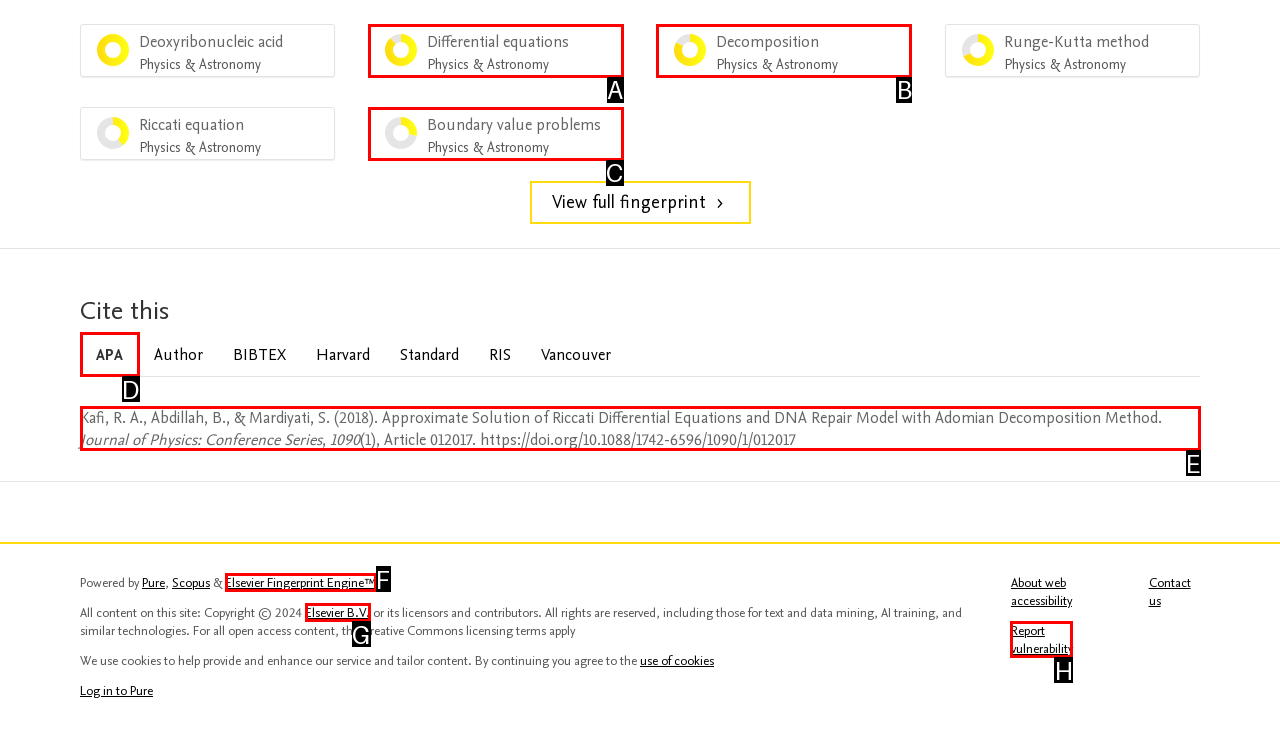Using the provided description: Our Trade Show Schedule, select the most fitting option and return its letter directly from the choices.

None